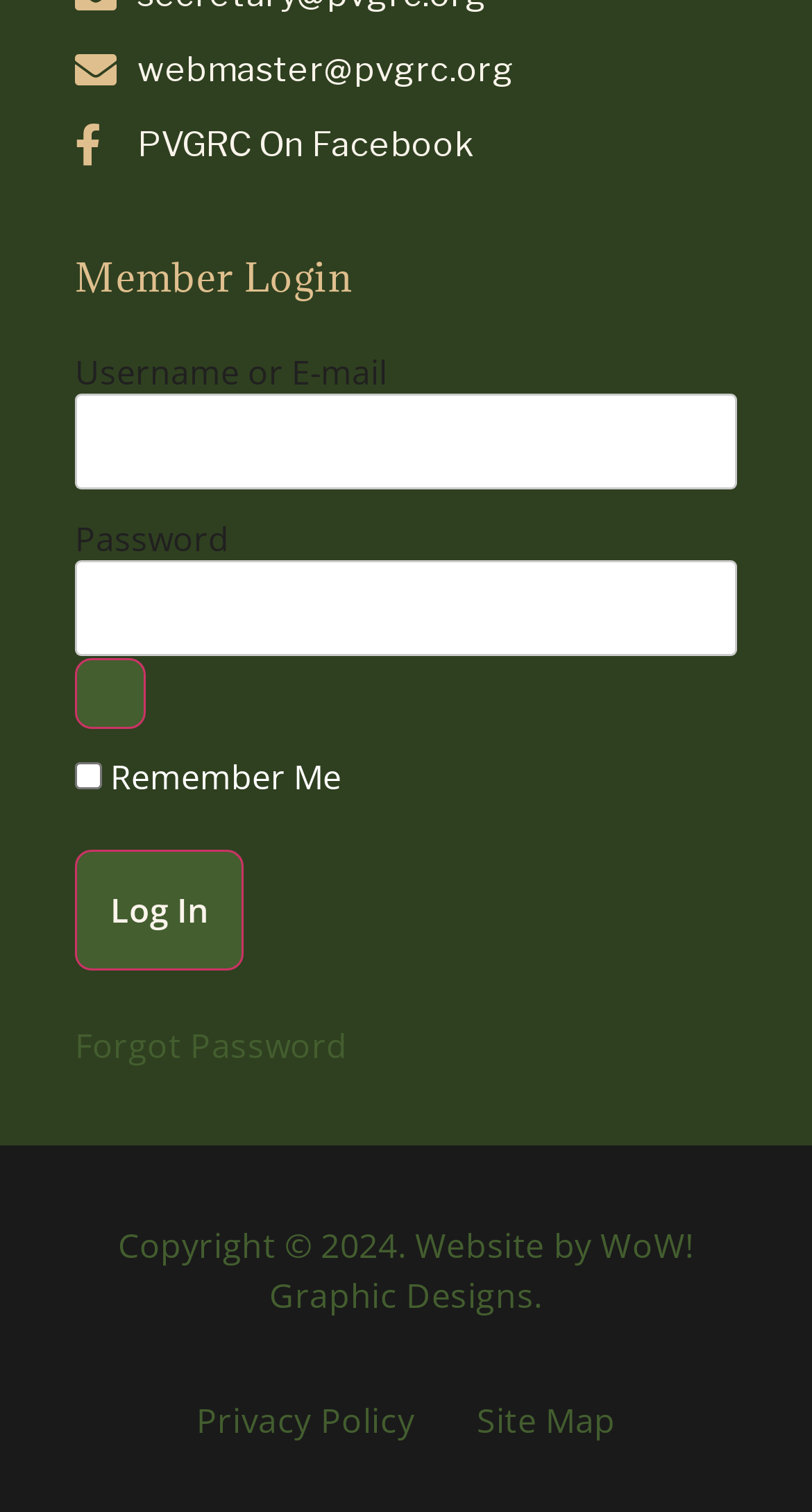Determine the bounding box coordinates for the clickable element to execute this instruction: "Enter username or email". Provide the coordinates as four float numbers between 0 and 1, i.e., [left, top, right, bottom].

[0.092, 0.26, 0.908, 0.323]